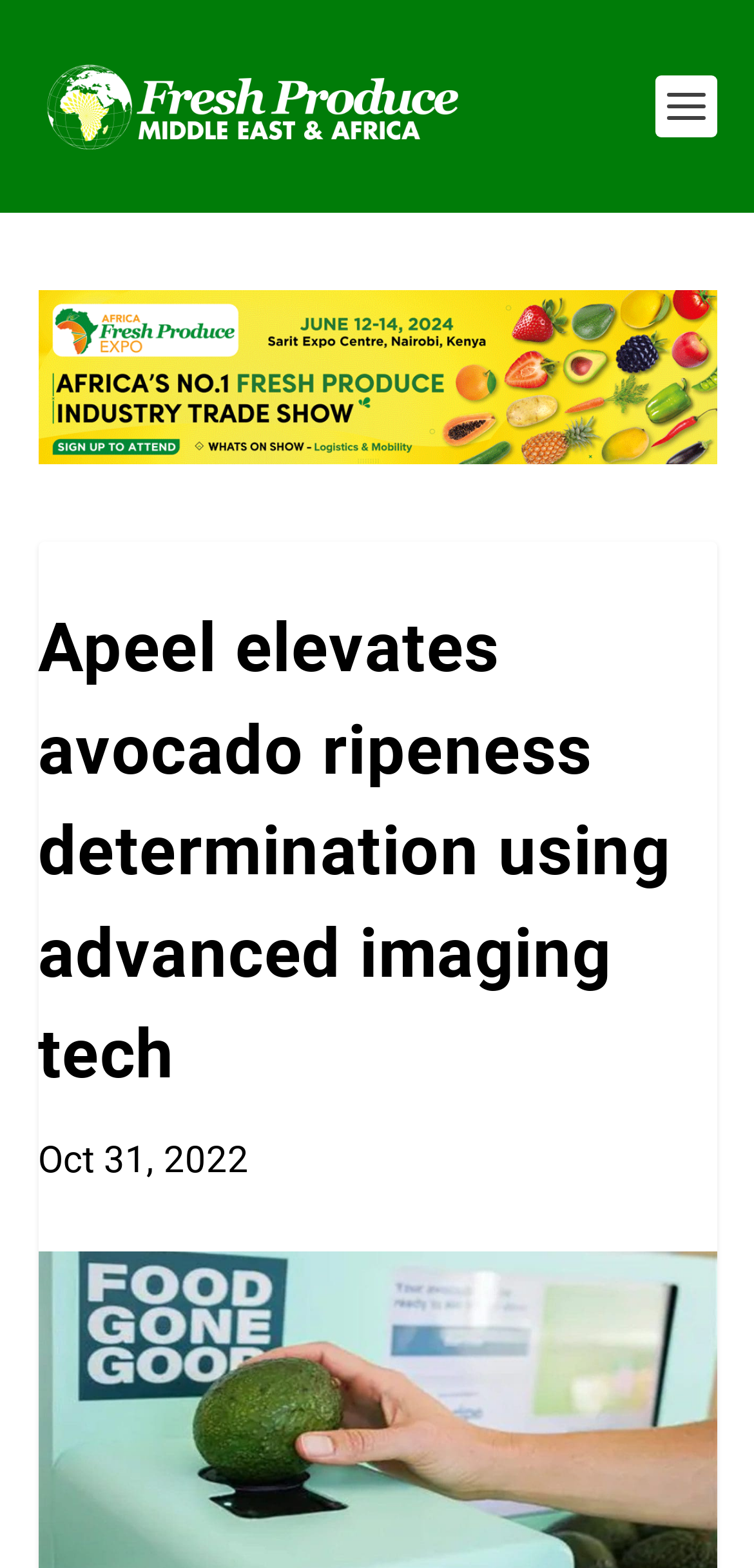Specify the bounding box coordinates (top-left x, top-left y, bottom-right x, bottom-right y) of the UI element in the screenshot that matches this description: alt="Advertisement"

[0.05, 0.185, 0.95, 0.297]